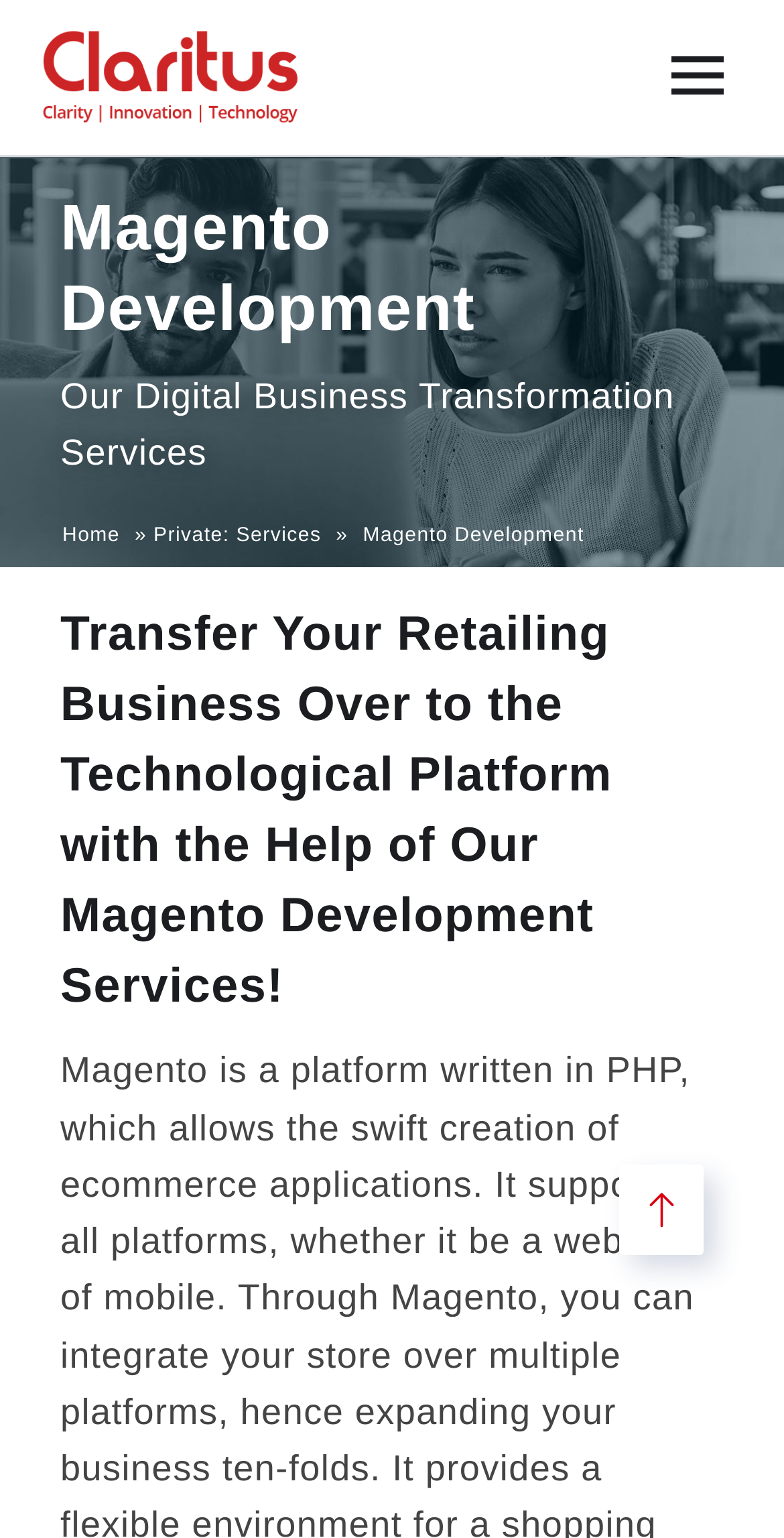What is the icon on the bottom right of the page?
Identify the answer in the screenshot and reply with a single word or phrase.

uf109